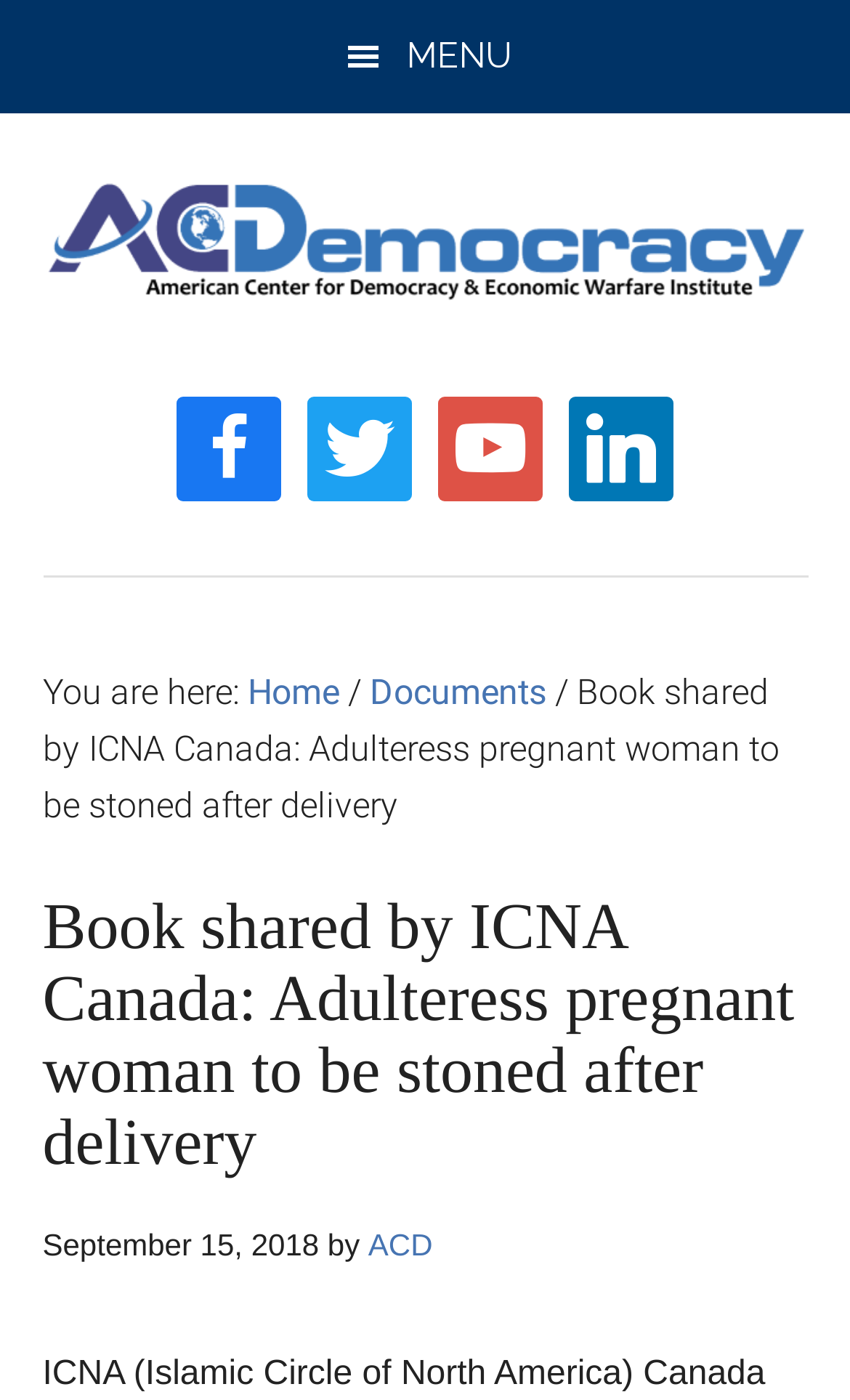Identify the bounding box coordinates of the element that should be clicked to fulfill this task: "Click the MENU button". The coordinates should be provided as four float numbers between 0 and 1, i.e., [left, top, right, bottom].

[0.0, 0.0, 1.0, 0.081]